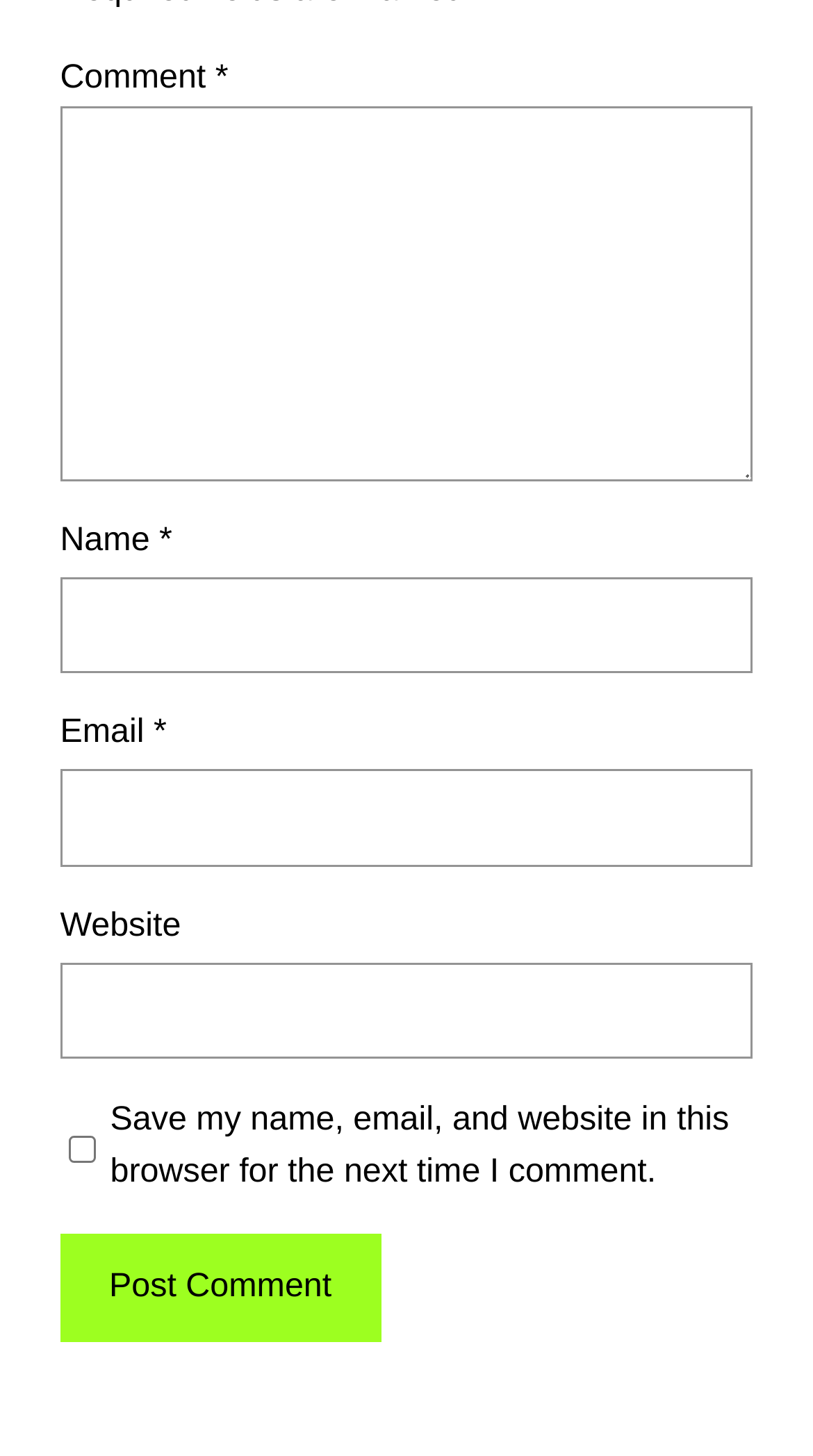From the given element description: "parent_node: Email * aria-describedby="email-notes" name="email"", find the bounding box for the UI element. Provide the coordinates as four float numbers between 0 and 1, in the order [left, top, right, bottom].

[0.074, 0.529, 0.926, 0.595]